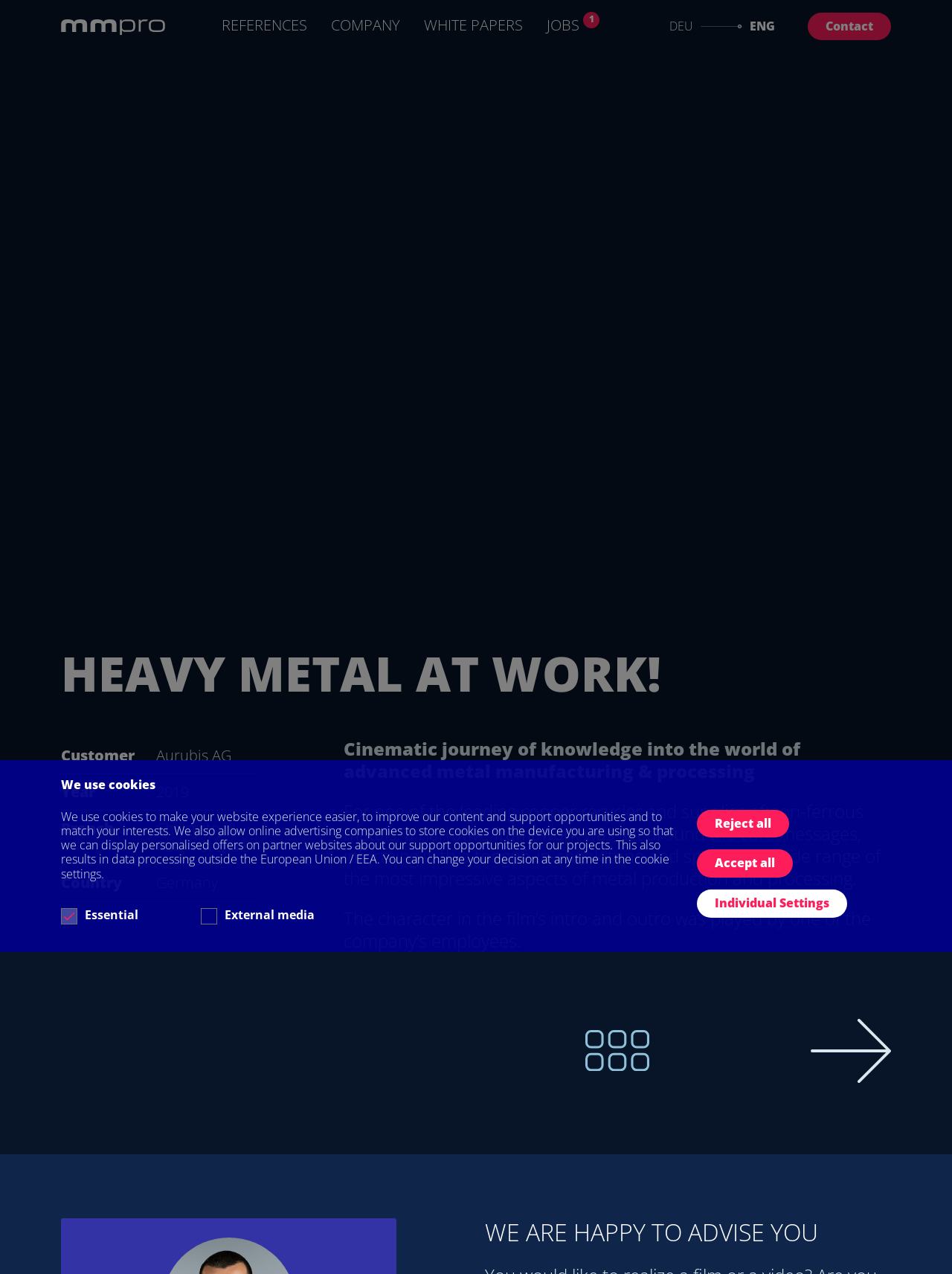Could you identify the text that serves as the heading for this webpage?

HEAVY METAL AT WORK!